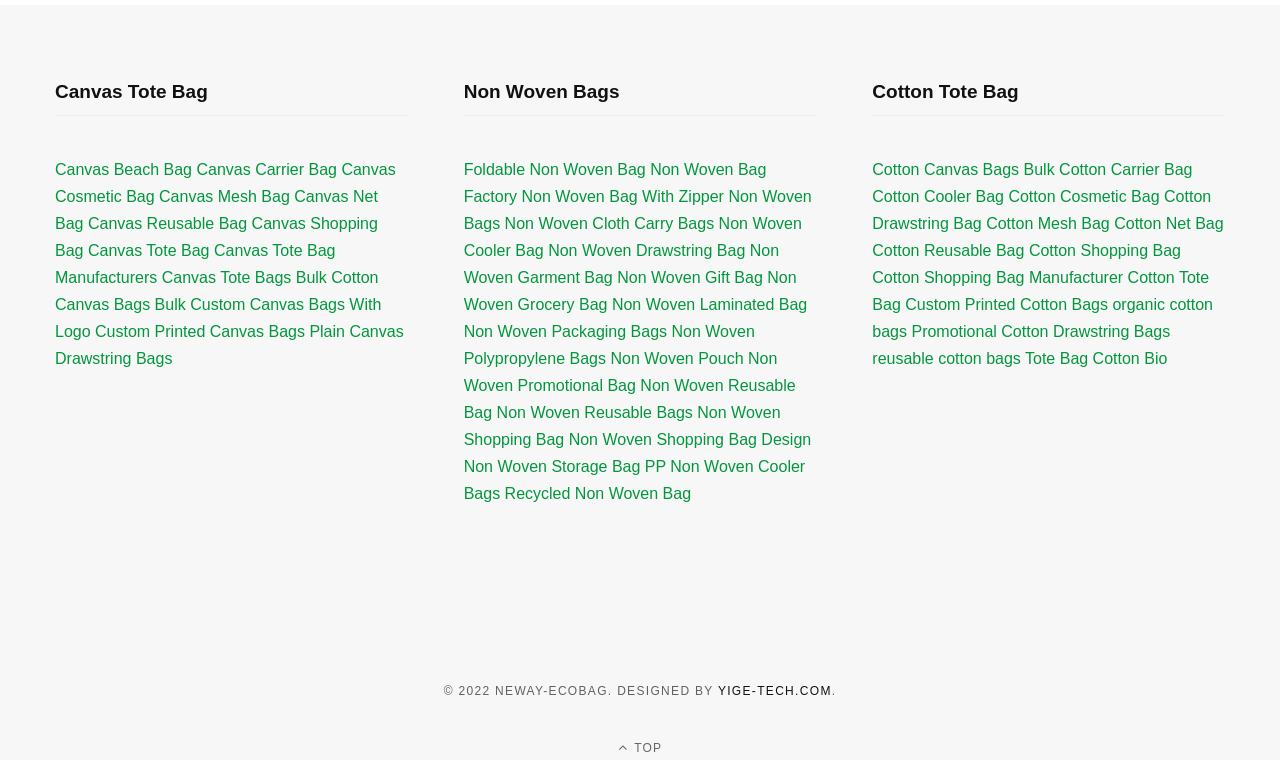What is the function of the last link on the webpage?
Refer to the image and provide a thorough answer to the question.

The last link on the webpage is ' TOP', which is an arrow pointing upwards. This link is likely to take the user back to the top of the webpage when clicked.